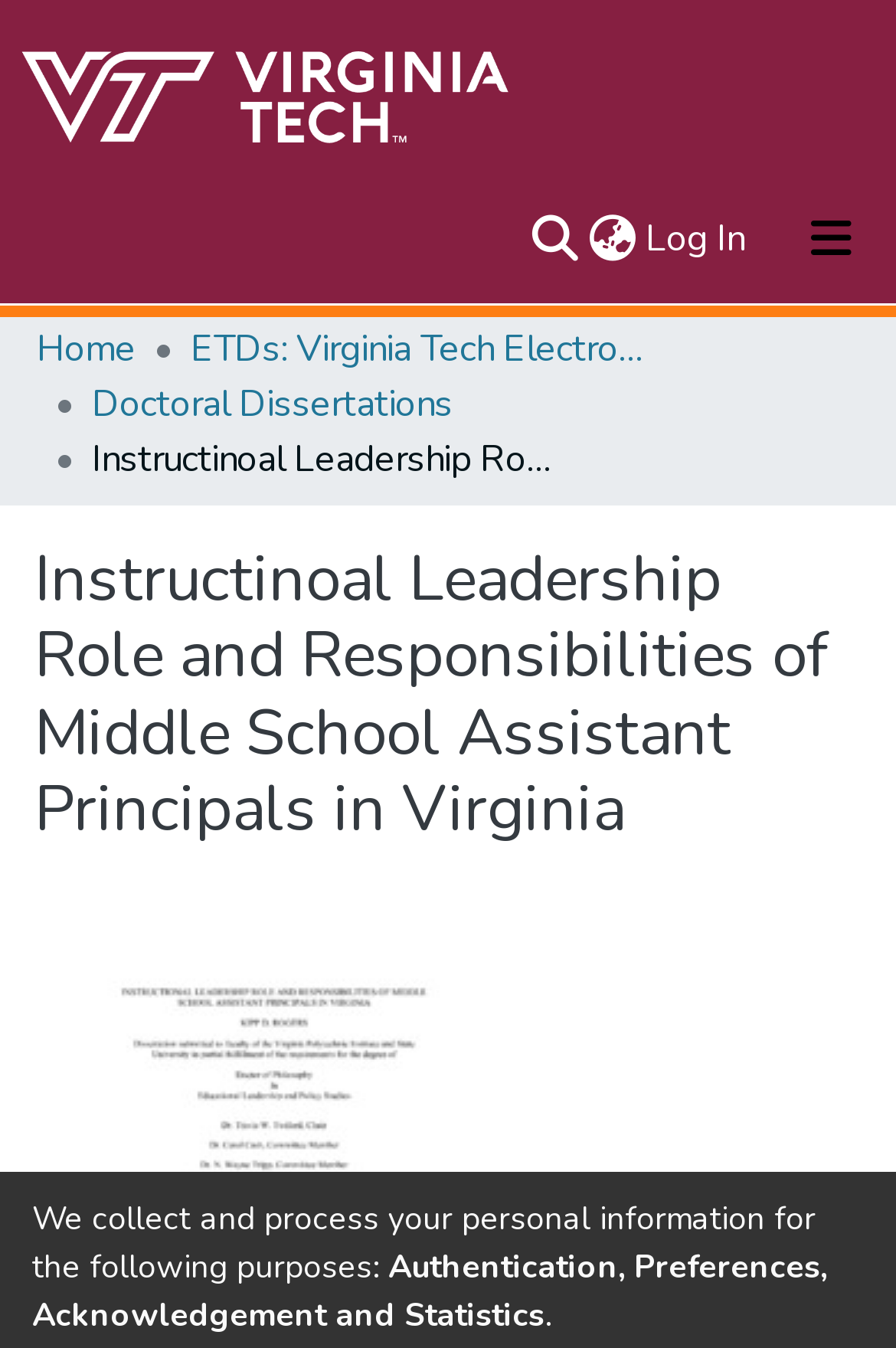Extract the bounding box of the UI element described as: "All of VTechWorks".

[0.041, 0.363, 0.959, 0.431]